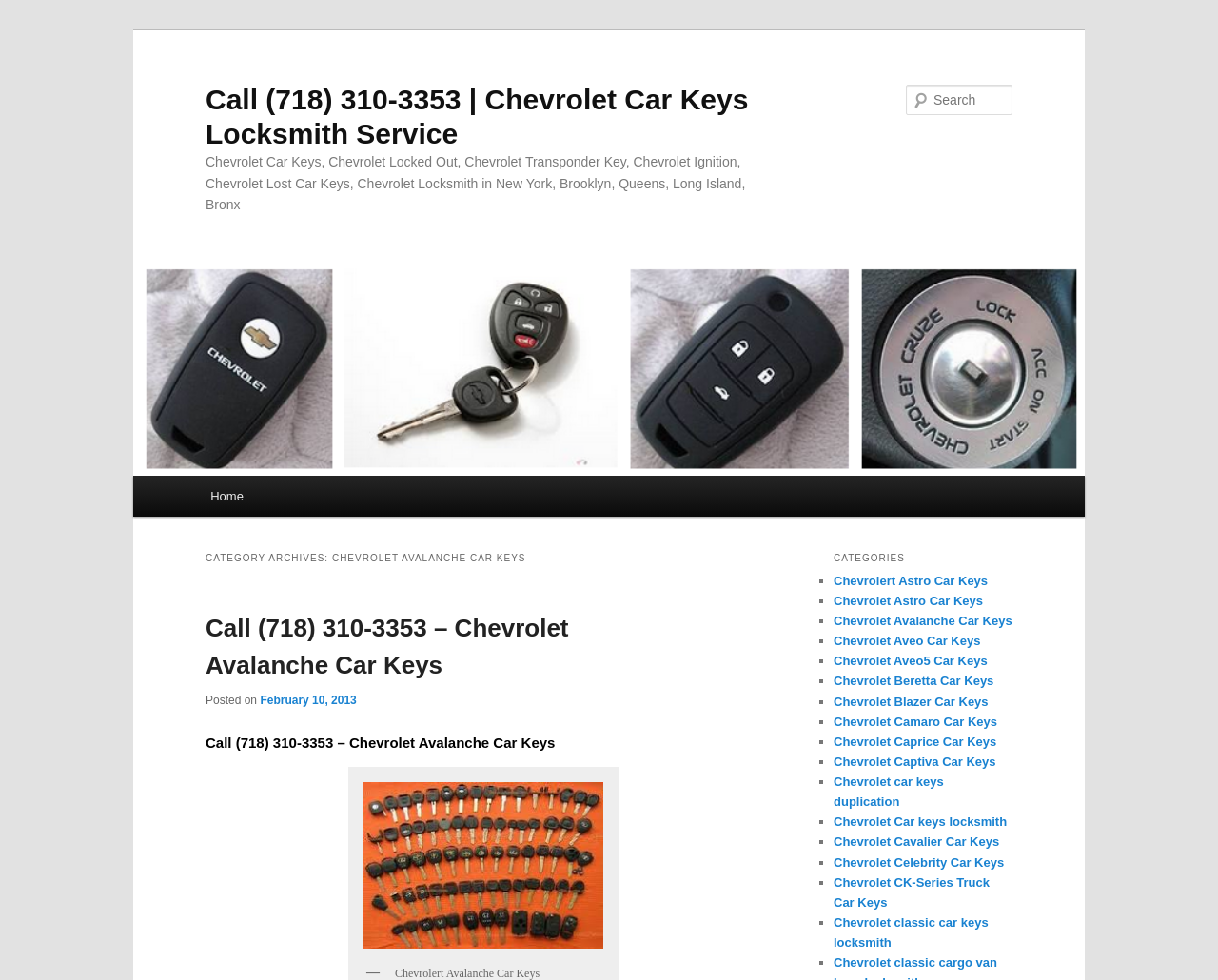From the element description Home, predict the bounding box coordinates of the UI element. The coordinates must be specified in the format (top-left x, top-left y, bottom-right x, bottom-right y) and should be within the 0 to 1 range.

[0.16, 0.486, 0.212, 0.528]